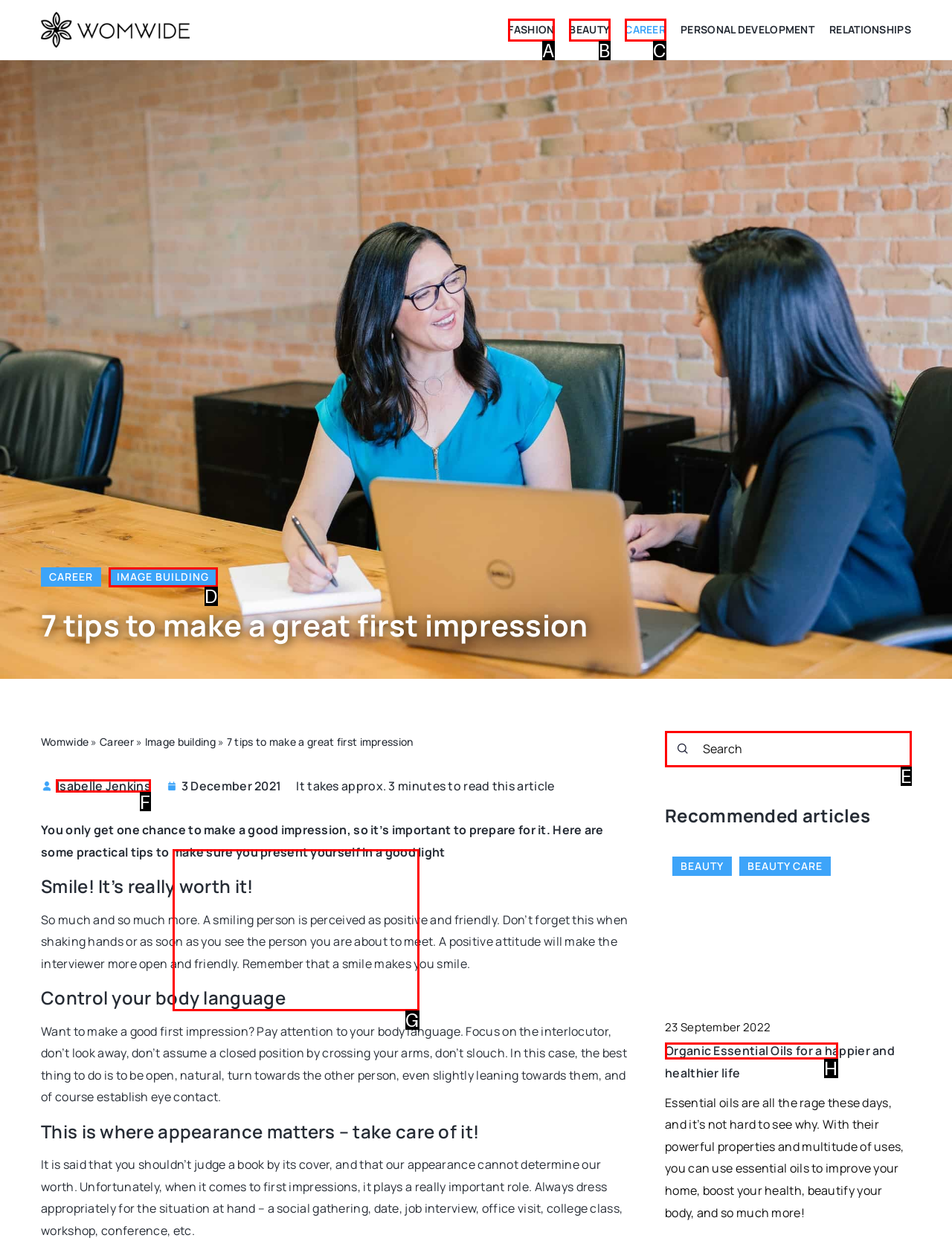Identify the correct lettered option to click in order to perform this task: Leave a comment. Respond with the letter.

None